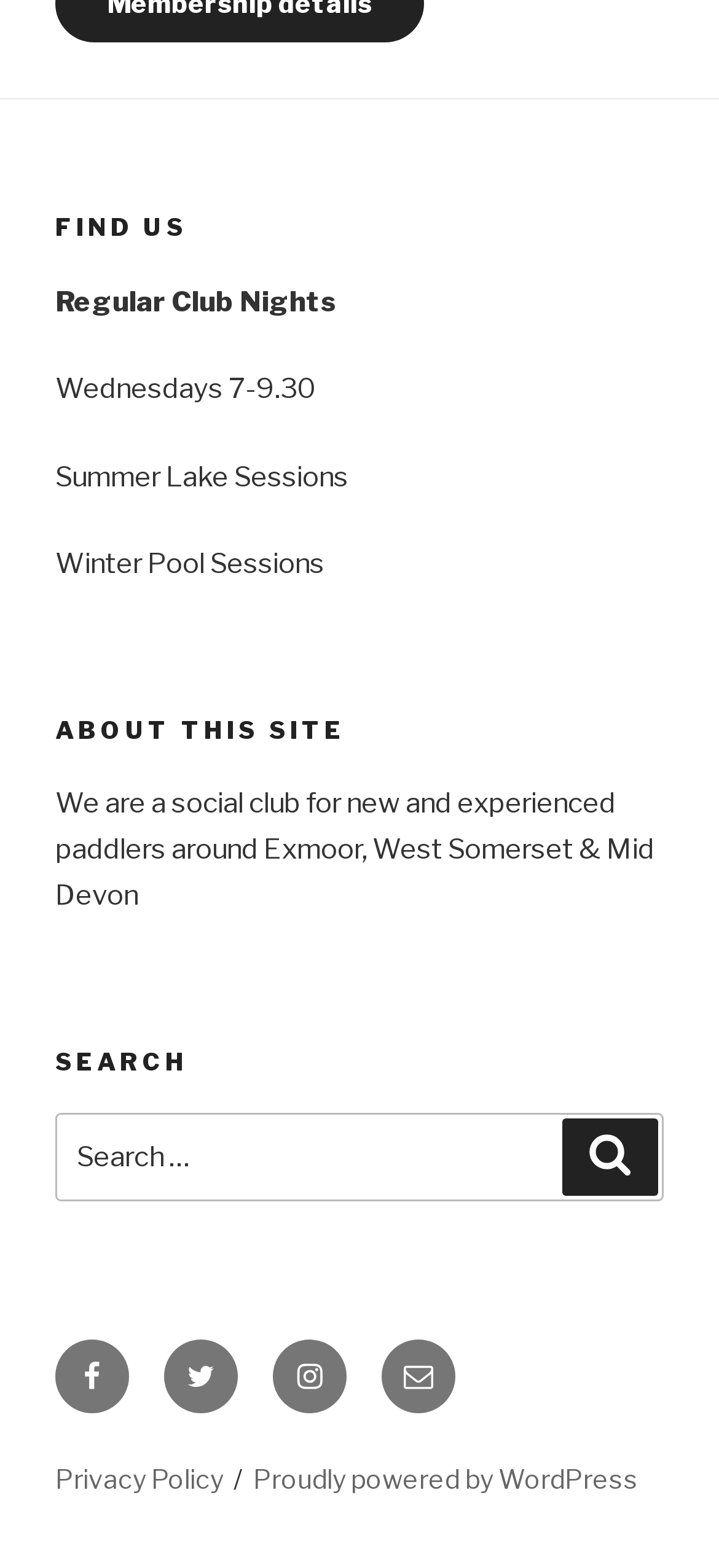What is the purpose of the social club?
Please use the image to provide an in-depth answer to the question.

I found the answer by reading the 'ABOUT THIS SITE' section, which describes the social club as being 'for new and experienced paddlers around Exmoor, West Somerset & Mid Devon'.